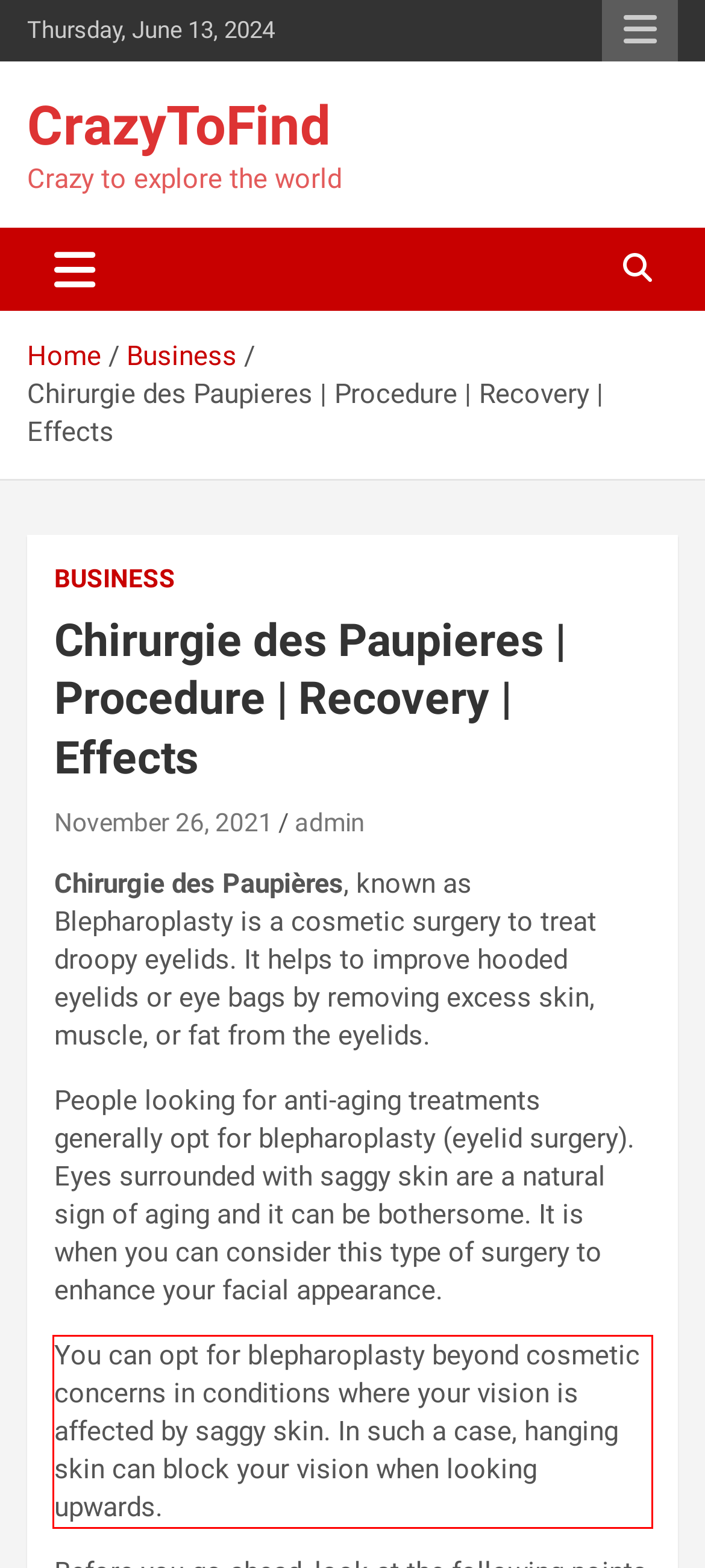You are presented with a screenshot containing a red rectangle. Extract the text found inside this red bounding box.

You can opt for blepharoplasty beyond cosmetic concerns in conditions where your vision is affected by saggy skin. In such a case, hanging skin can block your vision when looking upwards.